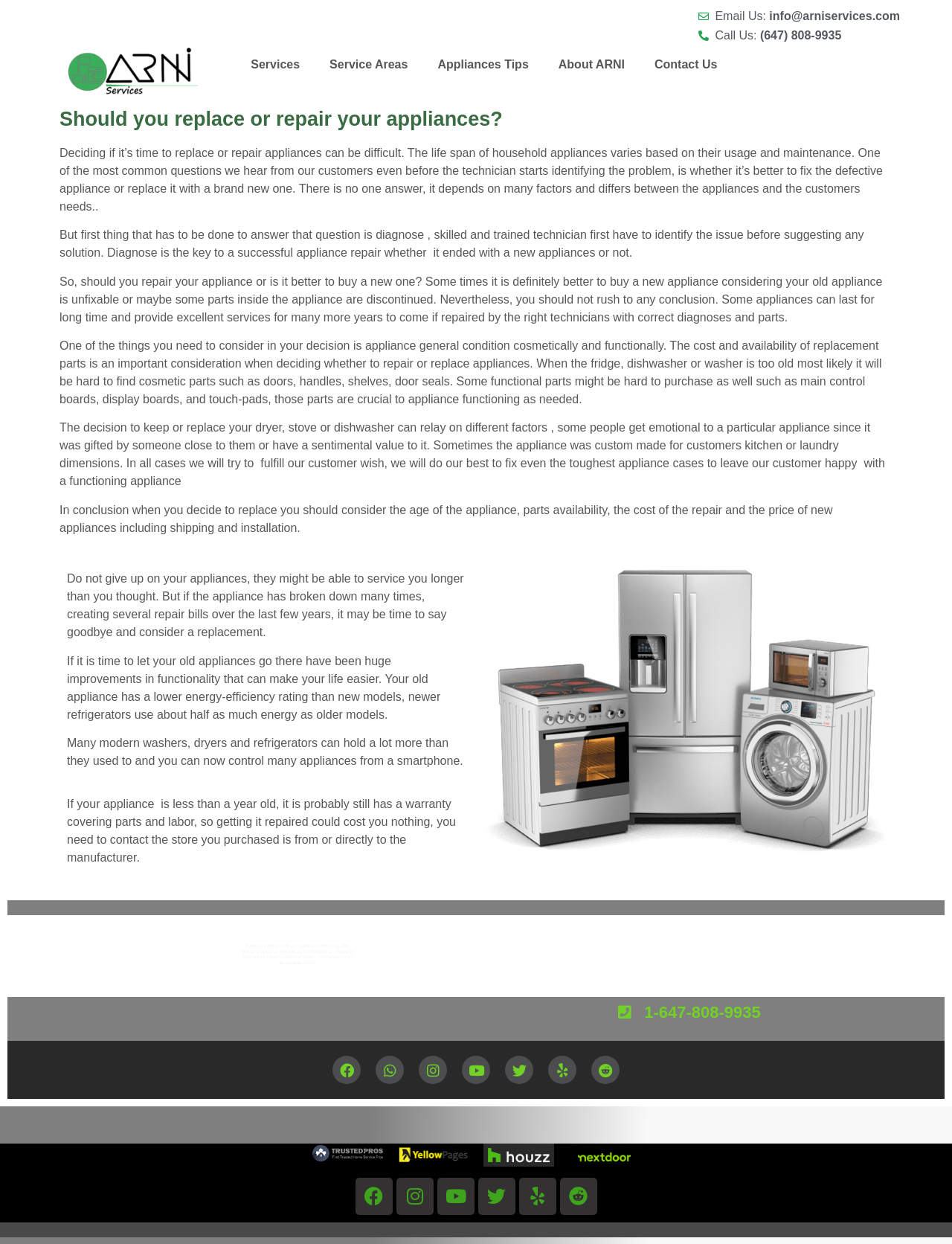Please locate the bounding box coordinates of the element that needs to be clicked to achieve the following instruction: "Click on the 'Politics' link". The coordinates should be four float numbers between 0 and 1, i.e., [left, top, right, bottom].

None